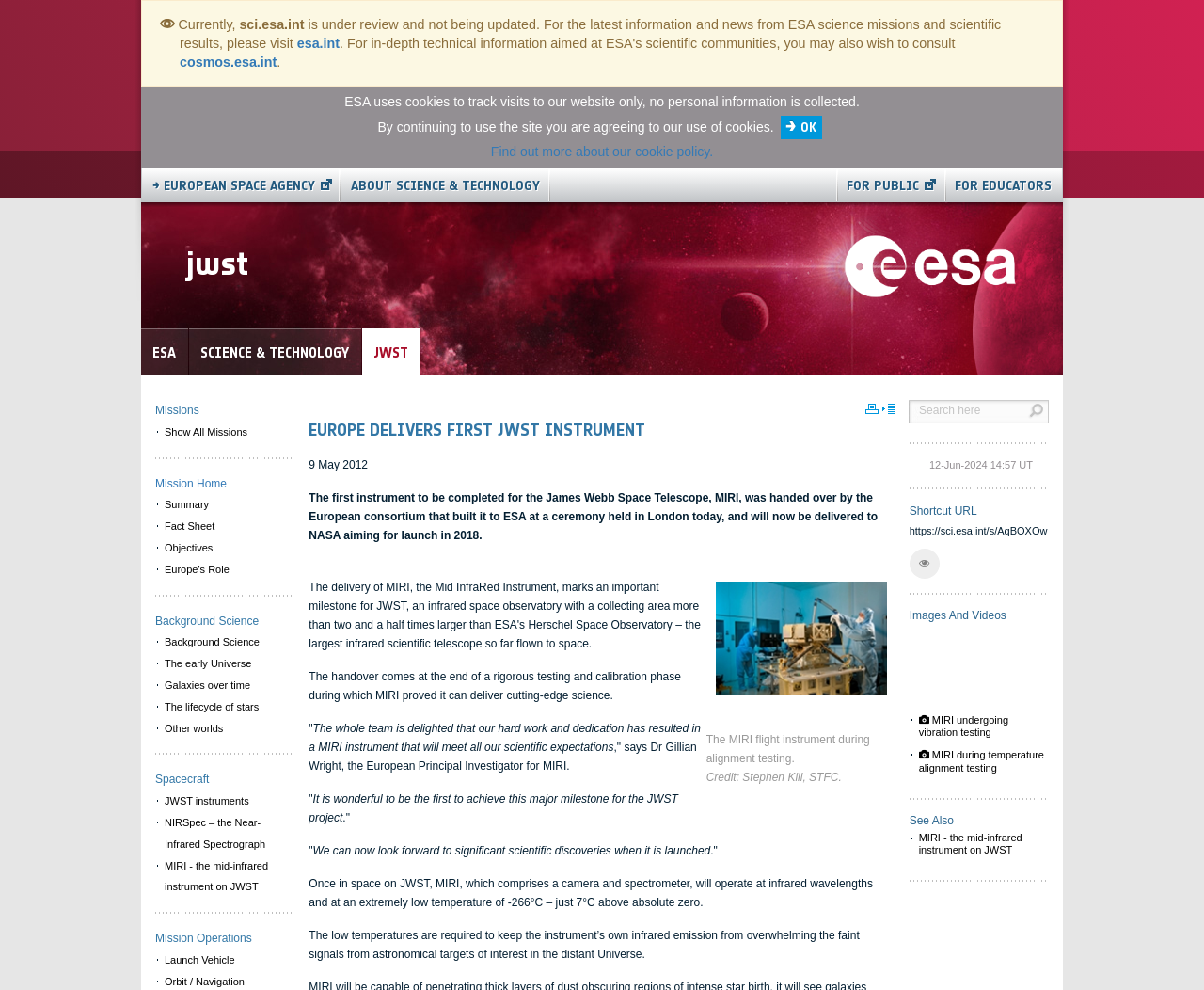Show the bounding box coordinates of the region that should be clicked to follow the instruction: "View the image of MIRI during temperature alignment testing."

[0.755, 0.756, 0.871, 0.782]